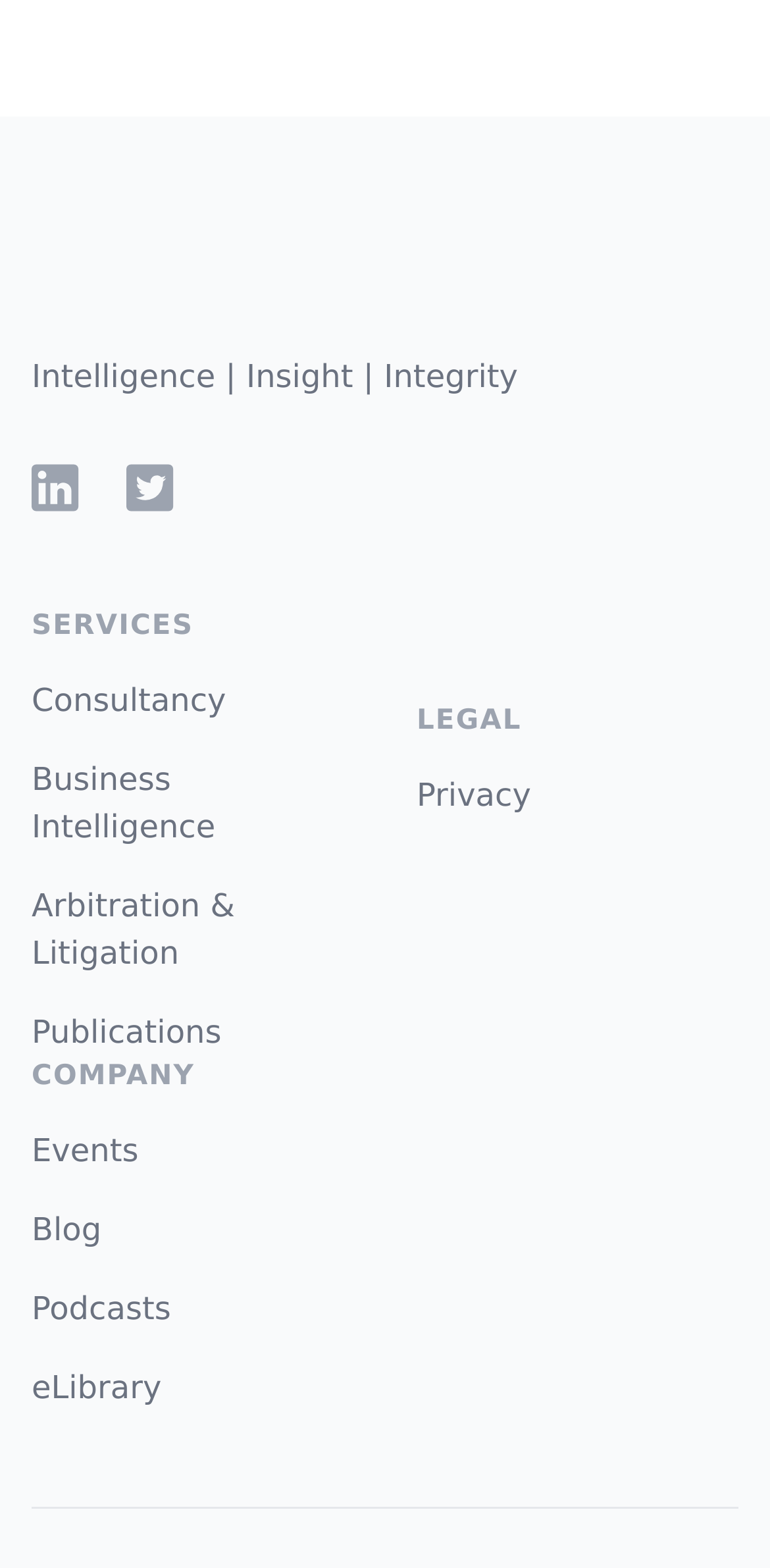Please identify the bounding box coordinates of where to click in order to follow the instruction: "Check arbitration and litigation services".

[0.041, 0.565, 0.305, 0.619]